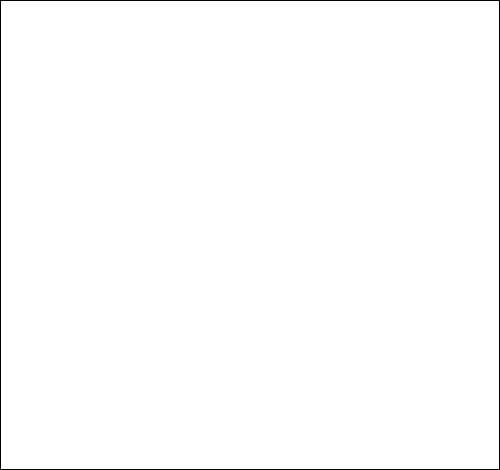Provide a single word or phrase to answer the given question: 
In which direction is the mysterious figure facing?

West